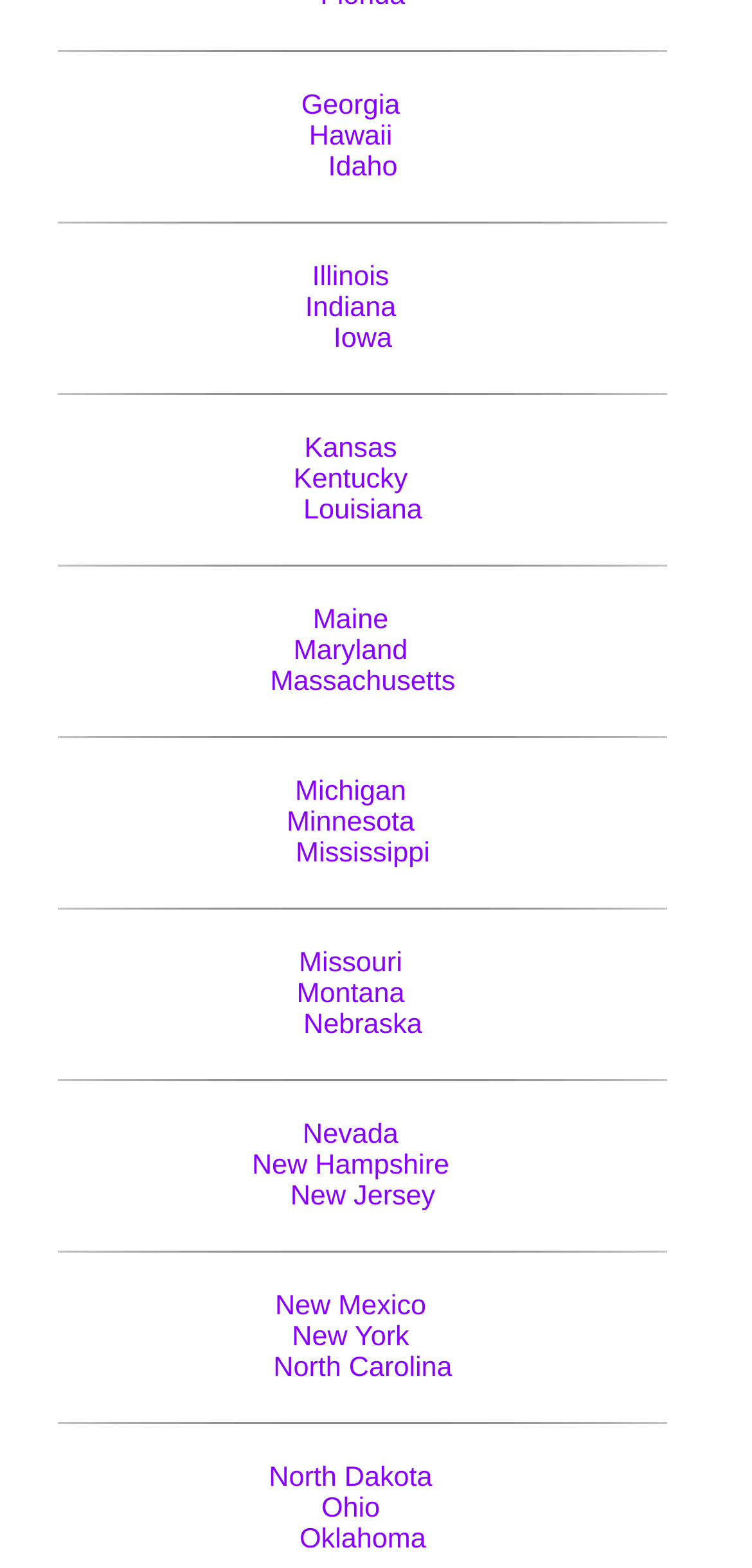Locate the bounding box coordinates of the element to click to perform the following action: 'Select Ohio'. The coordinates should be given as four float values between 0 and 1, in the form of [left, top, right, bottom].

[0.427, 0.953, 0.505, 0.972]